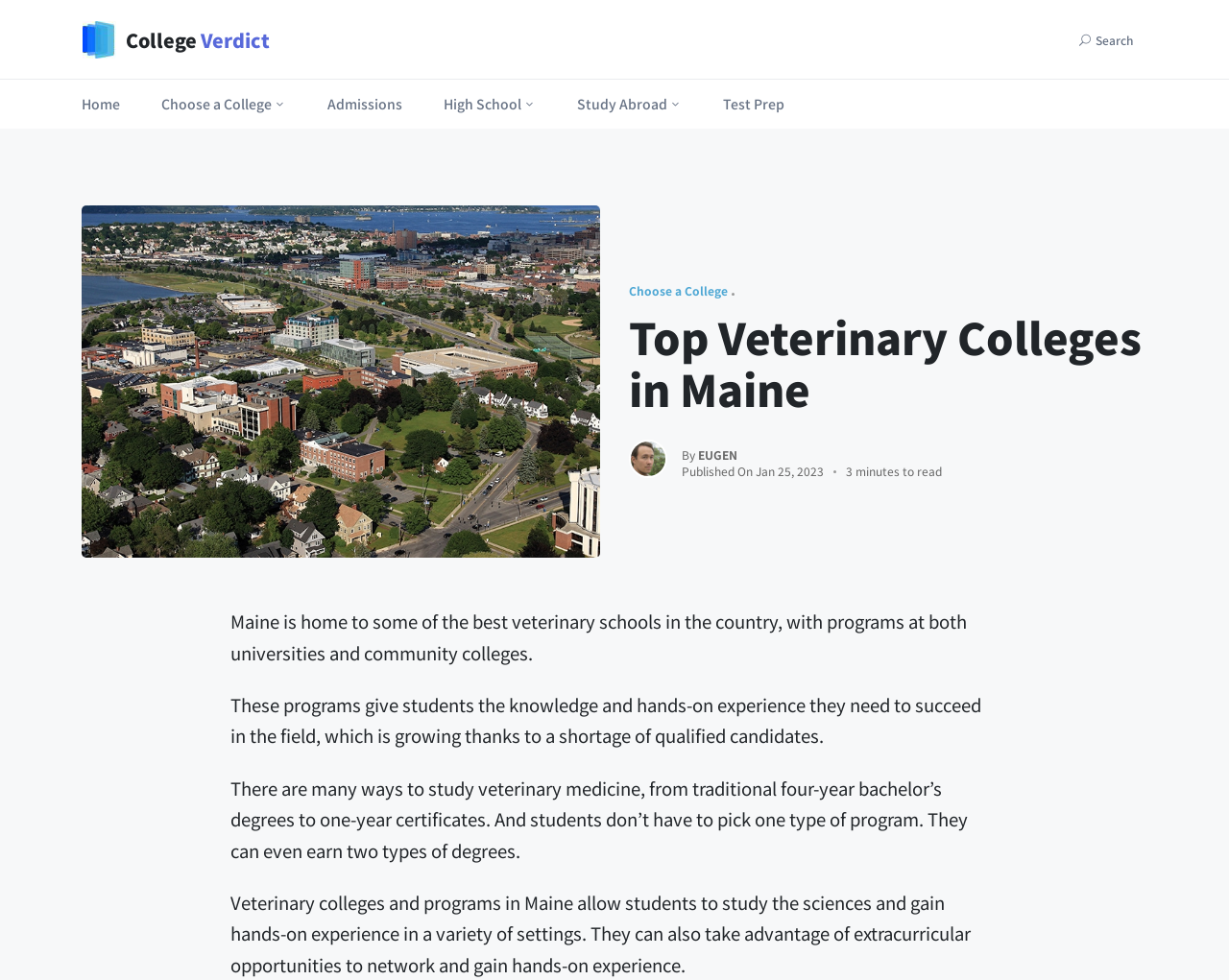Determine the bounding box coordinates of the clickable element to achieve the following action: 'Visit 'Admissions' page'. Provide the coordinates as four float values between 0 and 1, formatted as [left, top, right, bottom].

[0.266, 0.081, 0.327, 0.131]